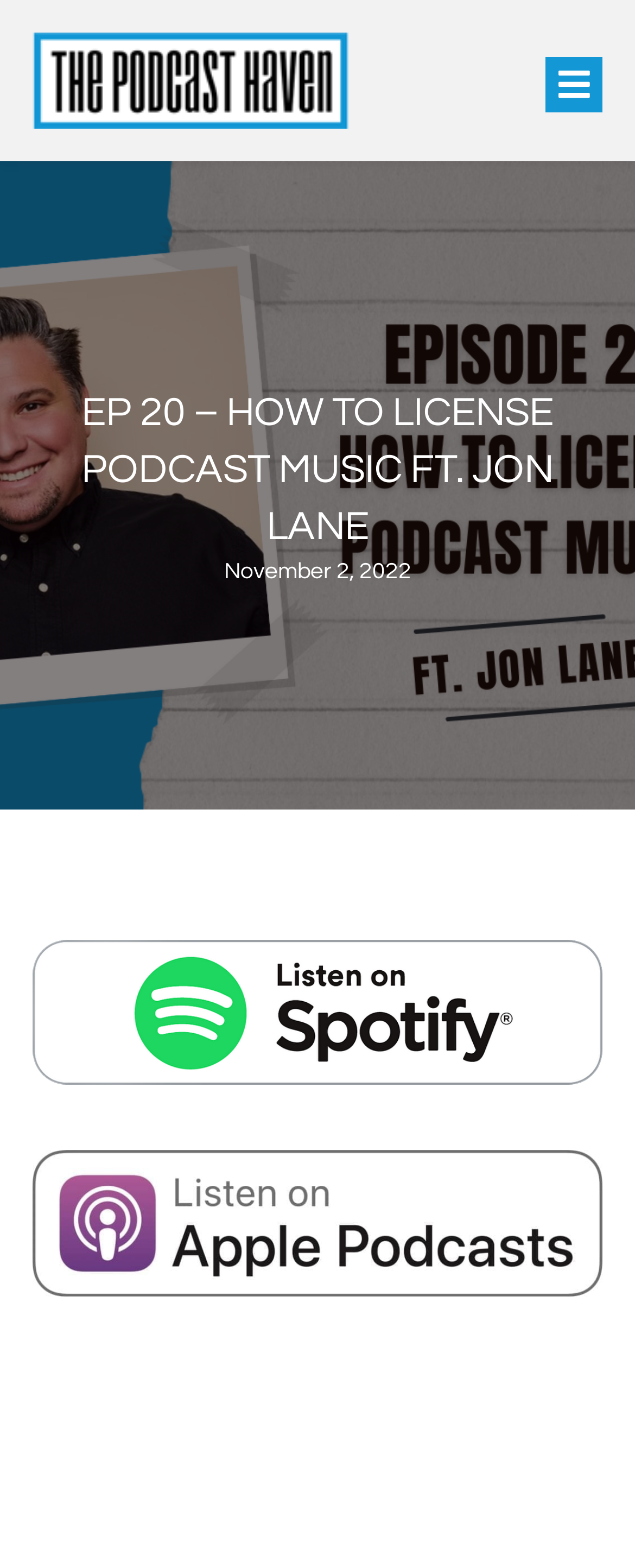What is the name of the podcast?
Respond to the question with a well-detailed and thorough answer.

I determined the answer by looking at the top-left corner of the webpage, where I found a link with the text 'The Podcast Haven' and an accompanying image with the same name.